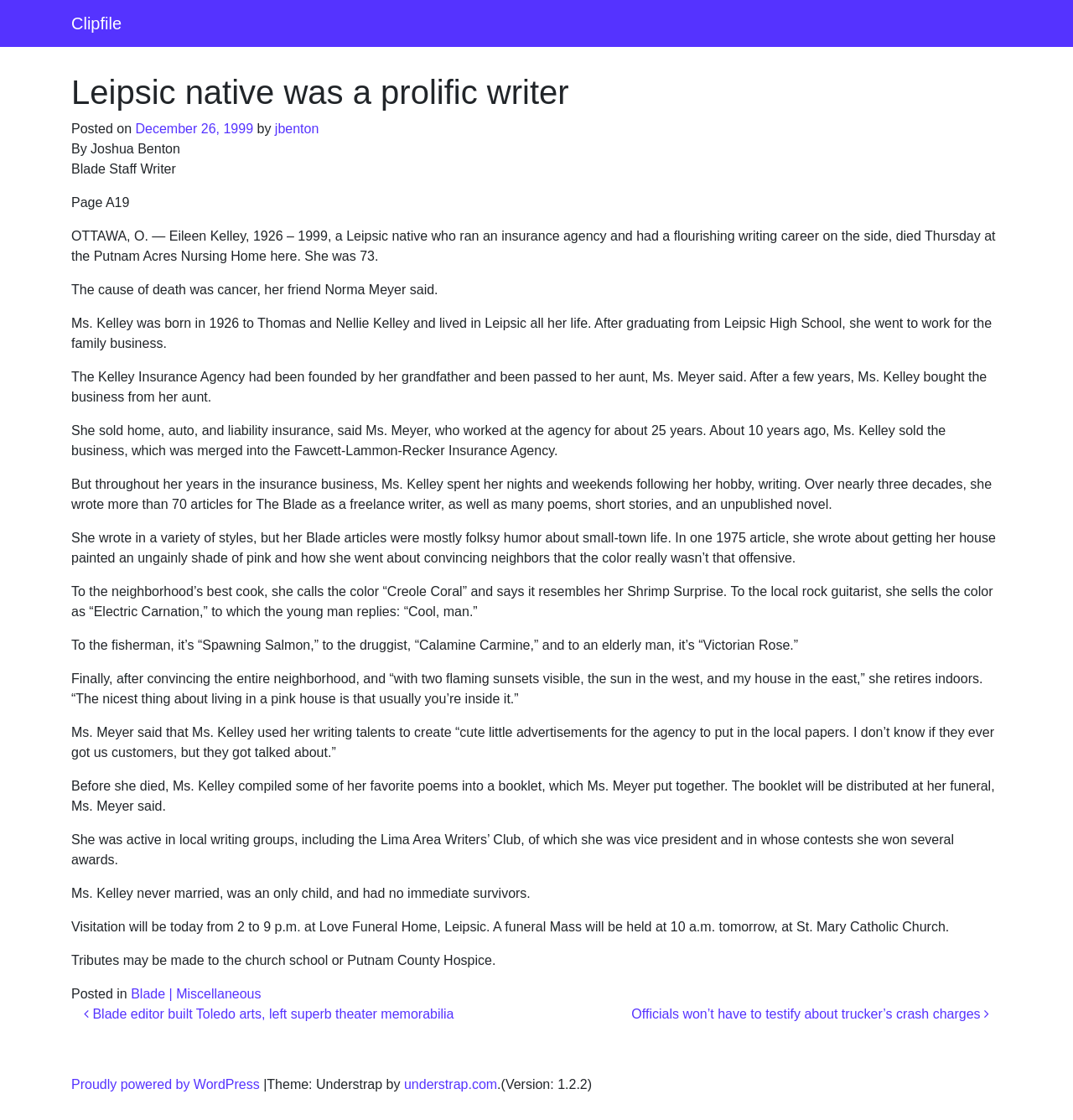How old was Eileen Kelley when she died? Based on the screenshot, please respond with a single word or phrase.

73